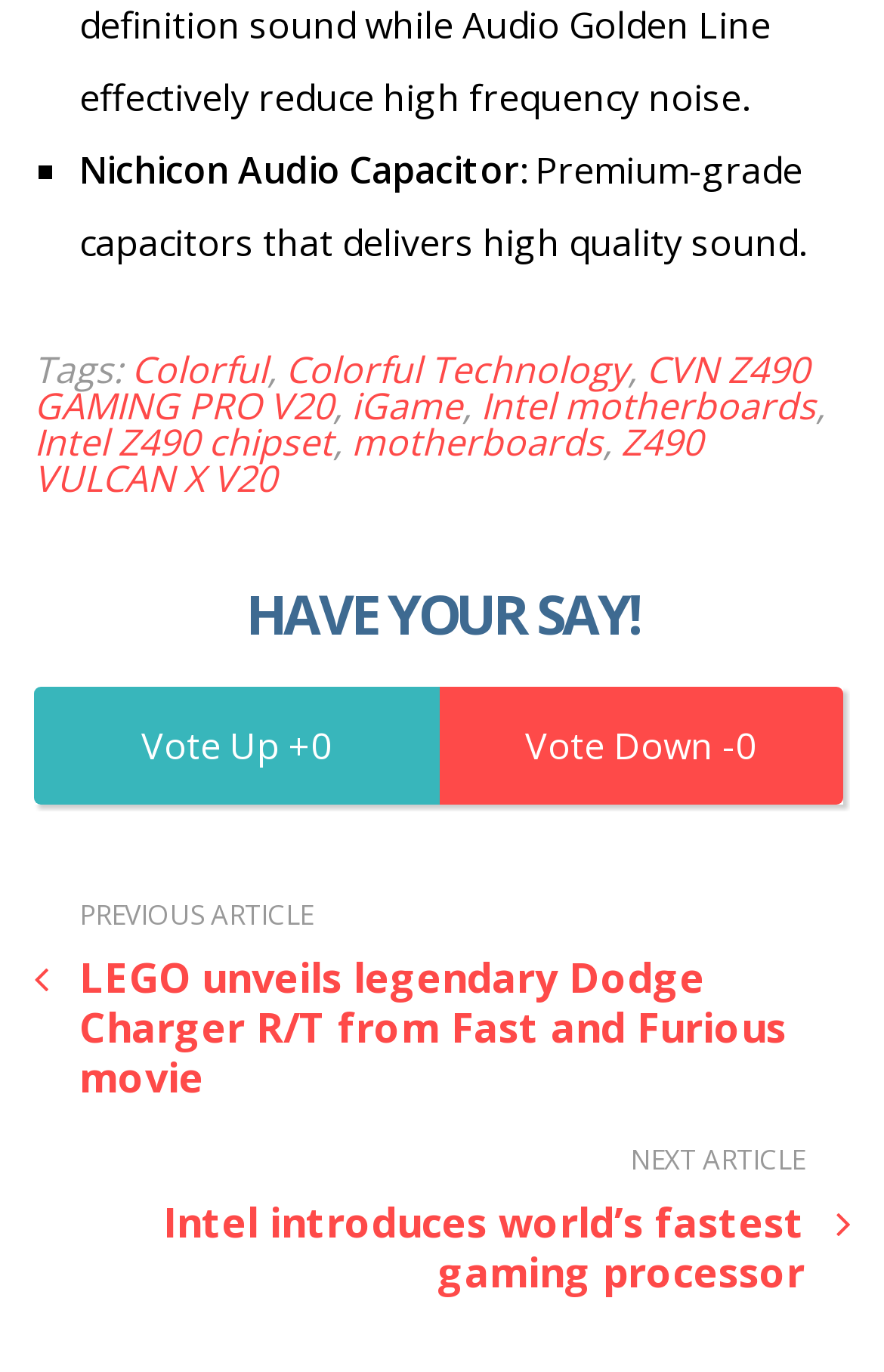Answer the following inquiry with a single word or phrase:
How many links are there in the tags section?

5